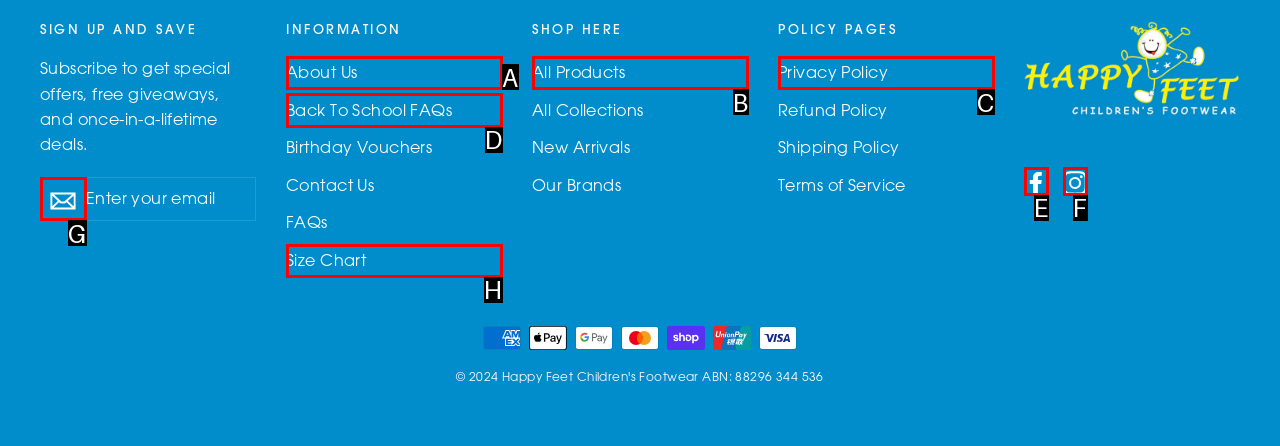Choose the HTML element that should be clicked to accomplish the task: Follow on Facebook. Answer with the letter of the chosen option.

E